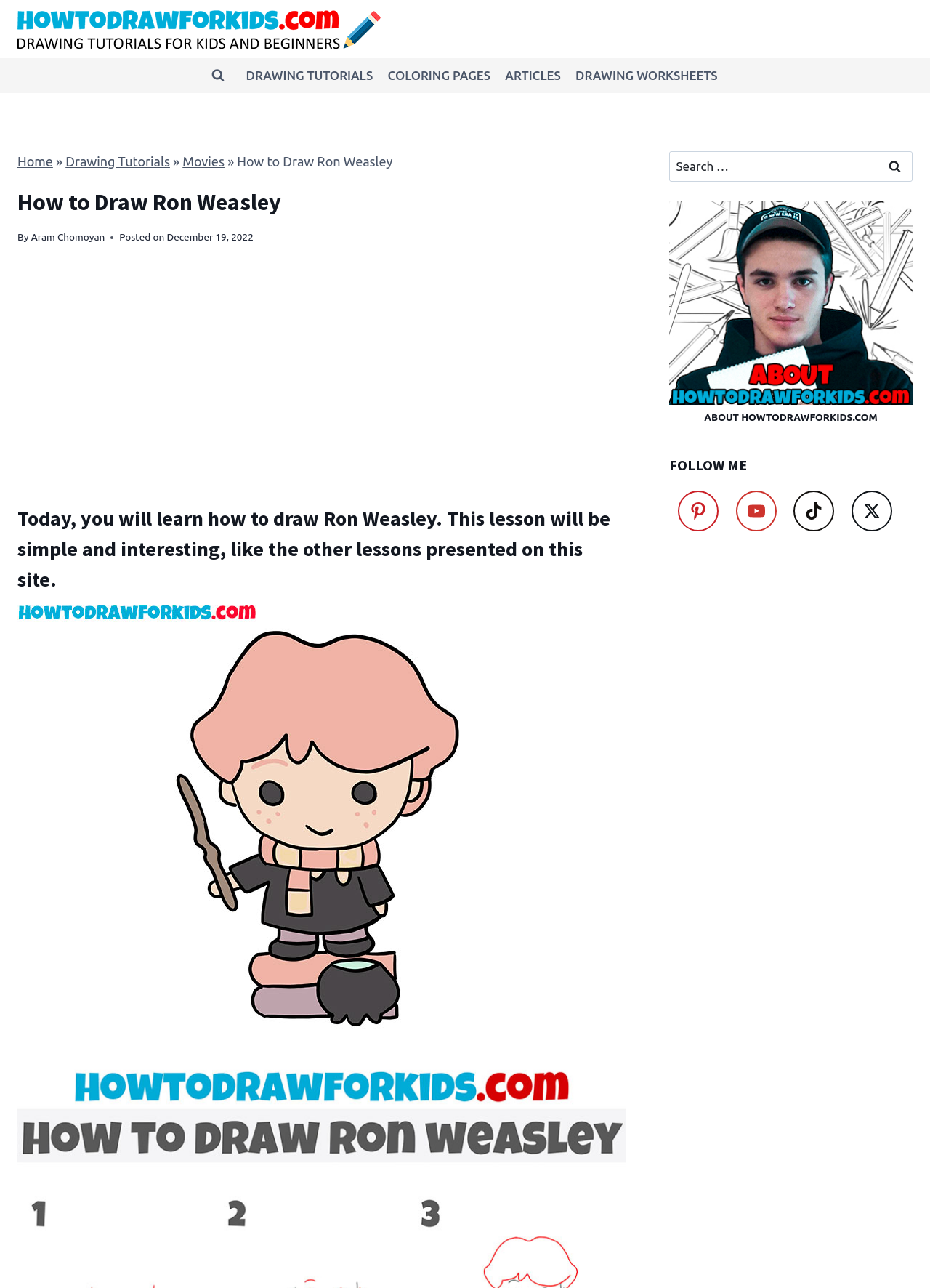Respond to the following query with just one word or a short phrase: 
Who is the author of this drawing tutorial?

Aram Chomoyan